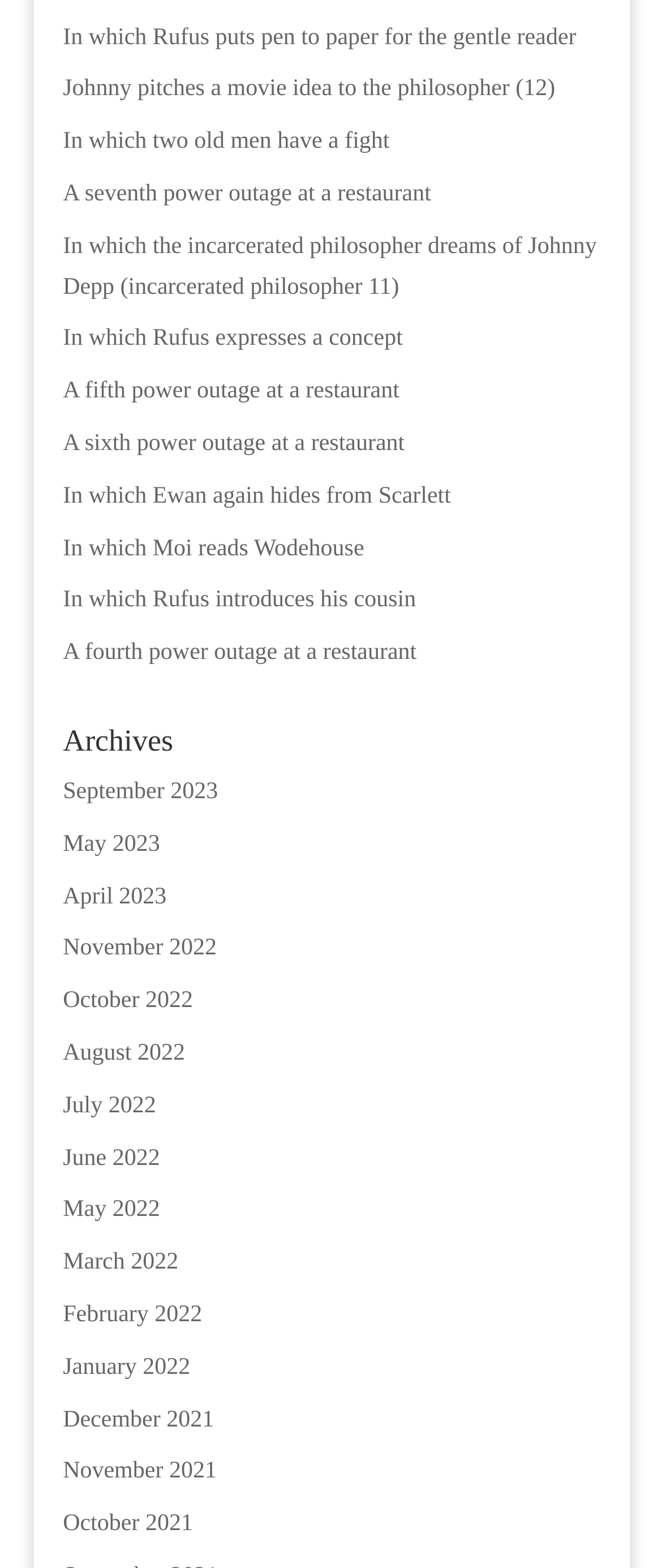How many power outages at a restaurant are mentioned?
Identify the answer in the screenshot and reply with a single word or phrase.

4